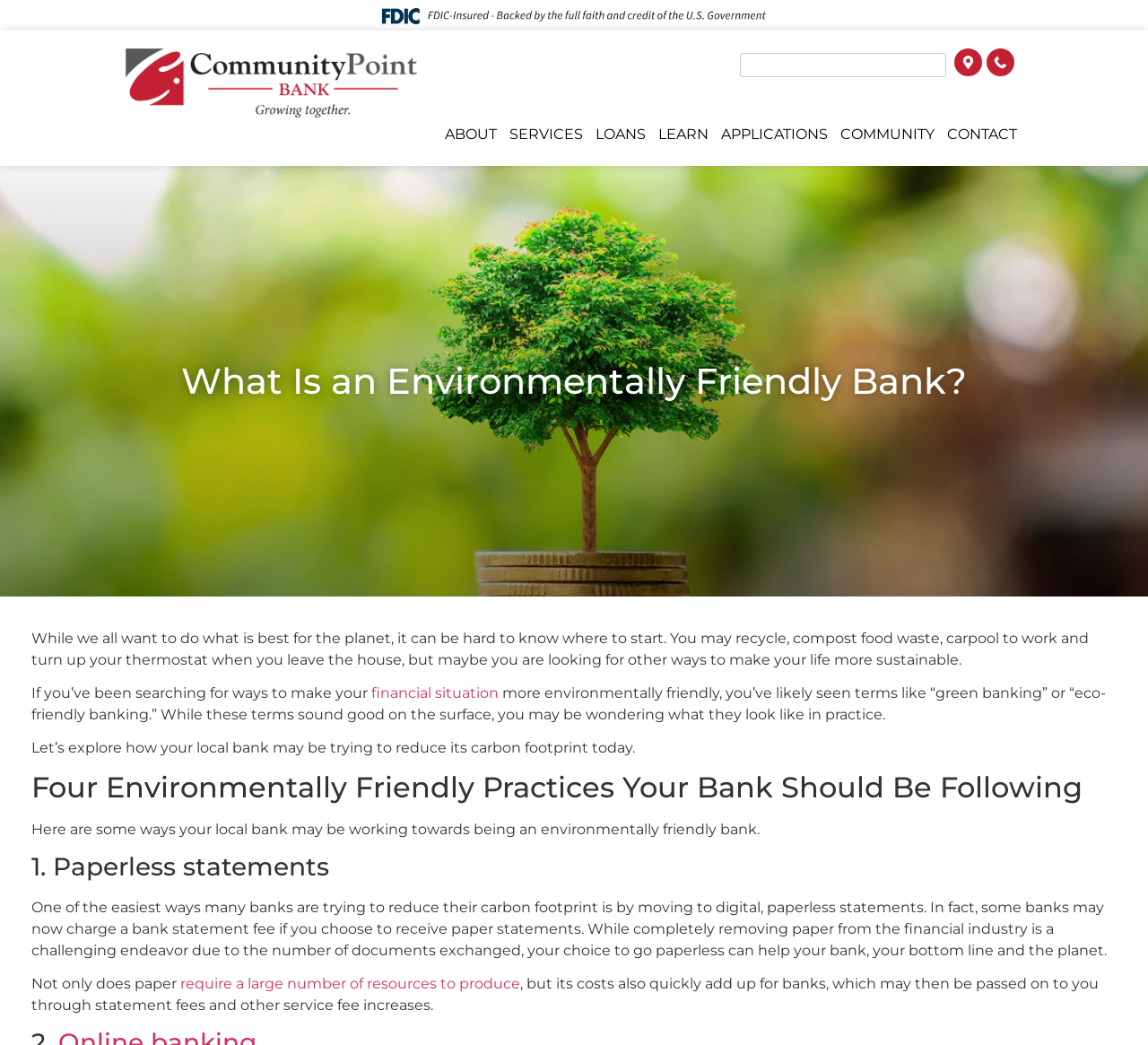Identify the bounding box coordinates for the UI element that matches this description: "Residential Service".

None